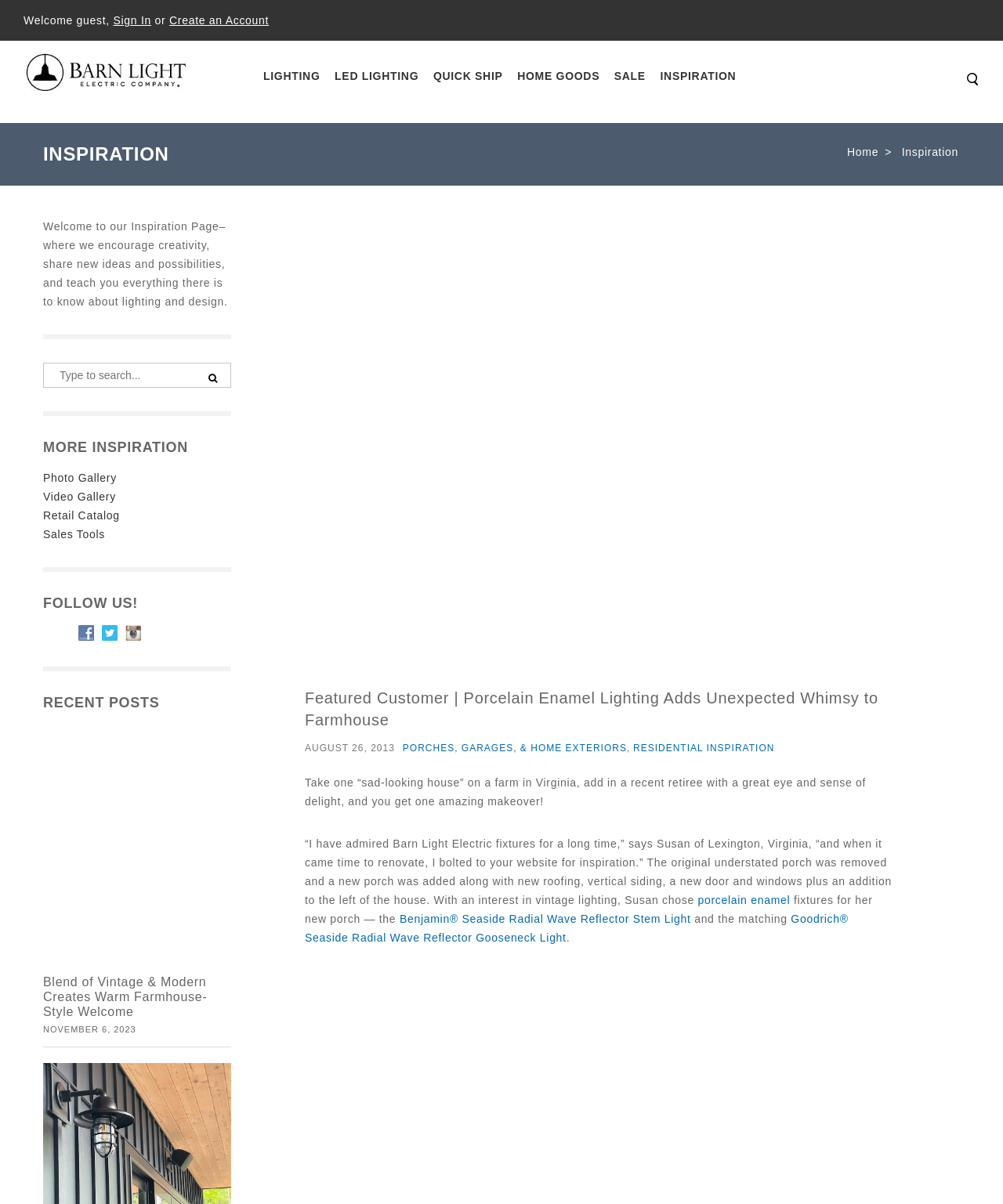Identify the bounding box coordinates of the element that should be clicked to fulfill this task: "Search for inspiration". The coordinates should be provided as four float numbers between 0 and 1, i.e., [left, top, right, bottom].

[0.043, 0.301, 0.23, 0.322]